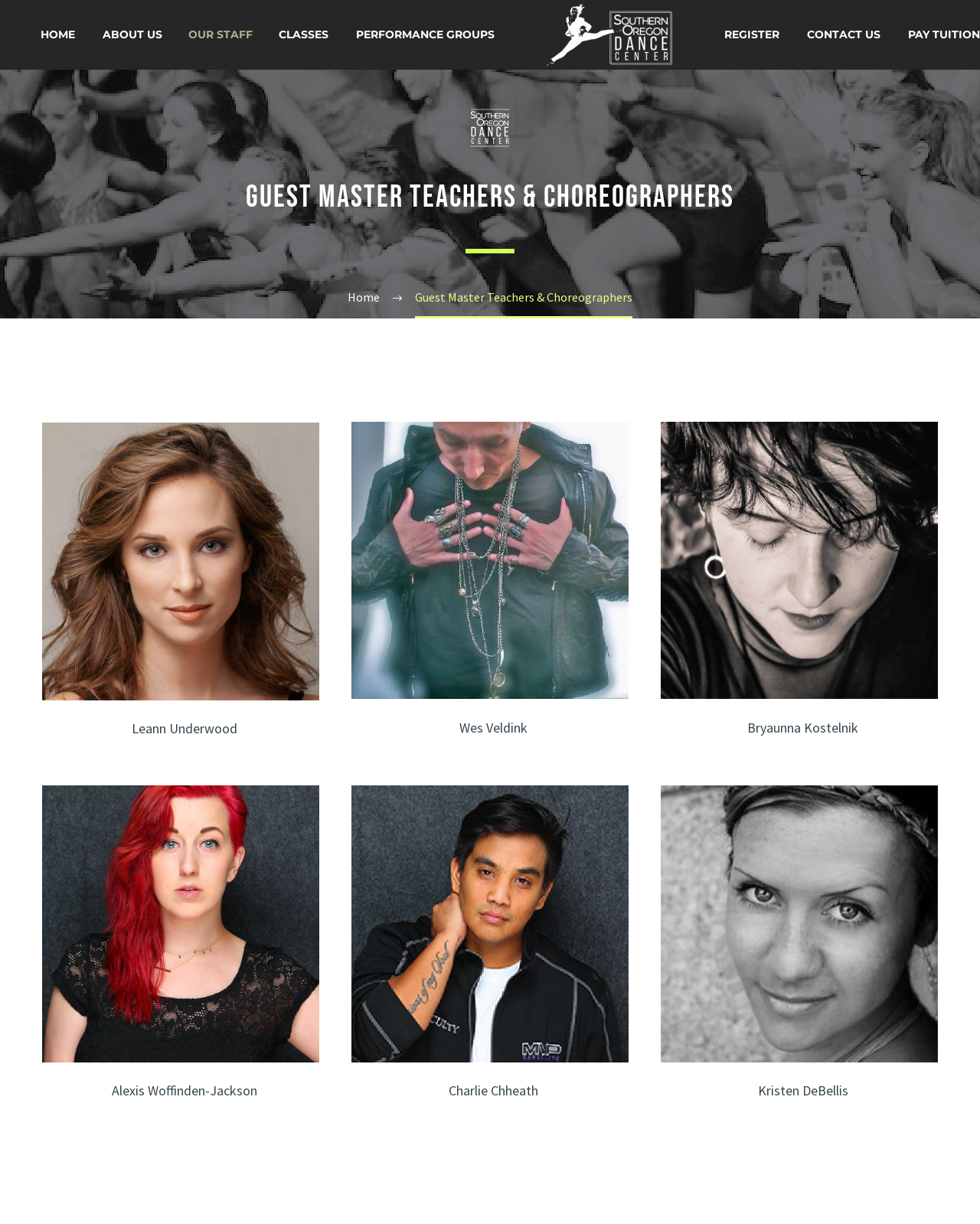What is the name of the first master teacher listed?
Answer the question with a single word or phrase by looking at the picture.

Leann Underwood